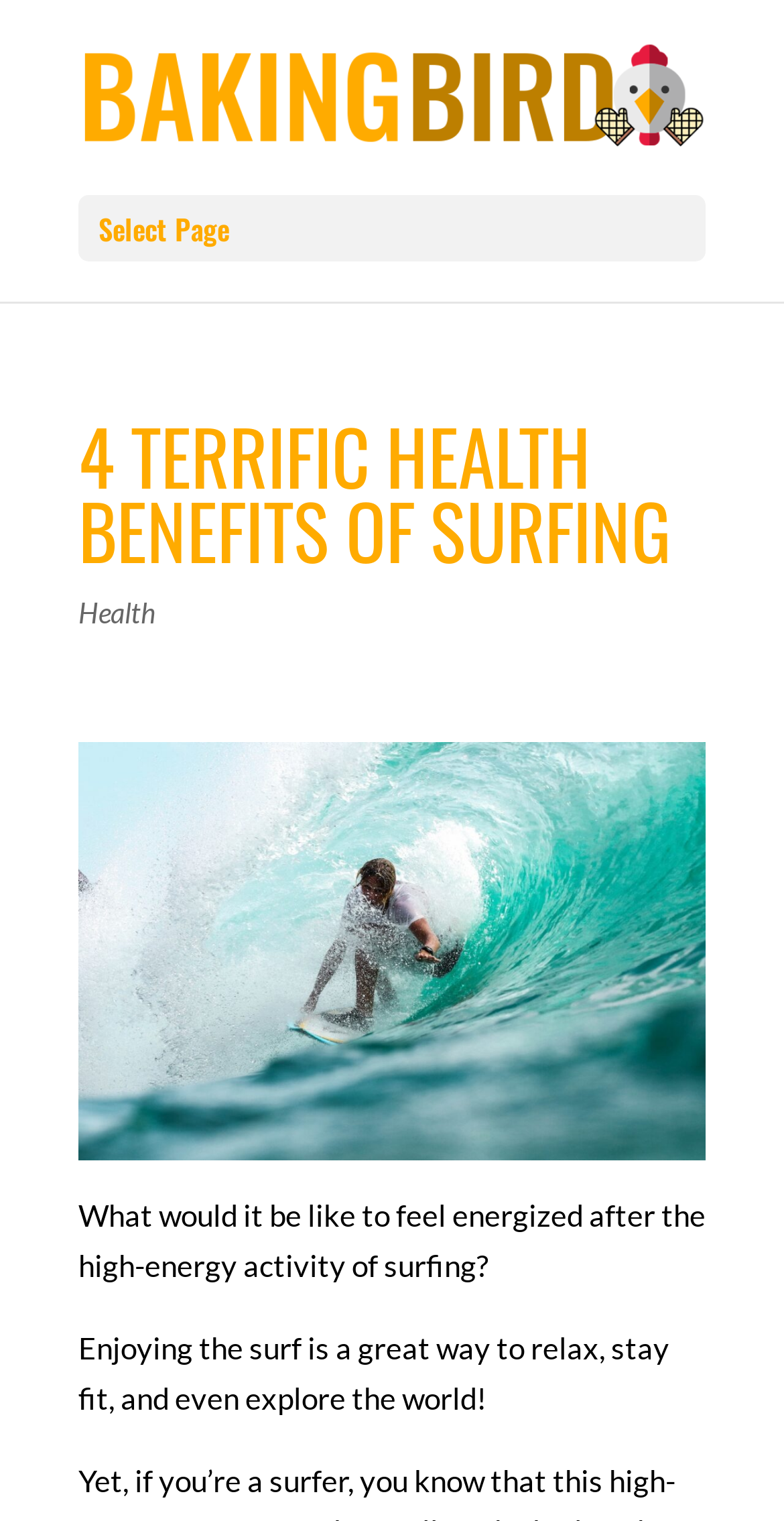Predict the bounding box of the UI element that fits this description: "alt="The Baking Bird"".

[0.1, 0.046, 0.9, 0.075]